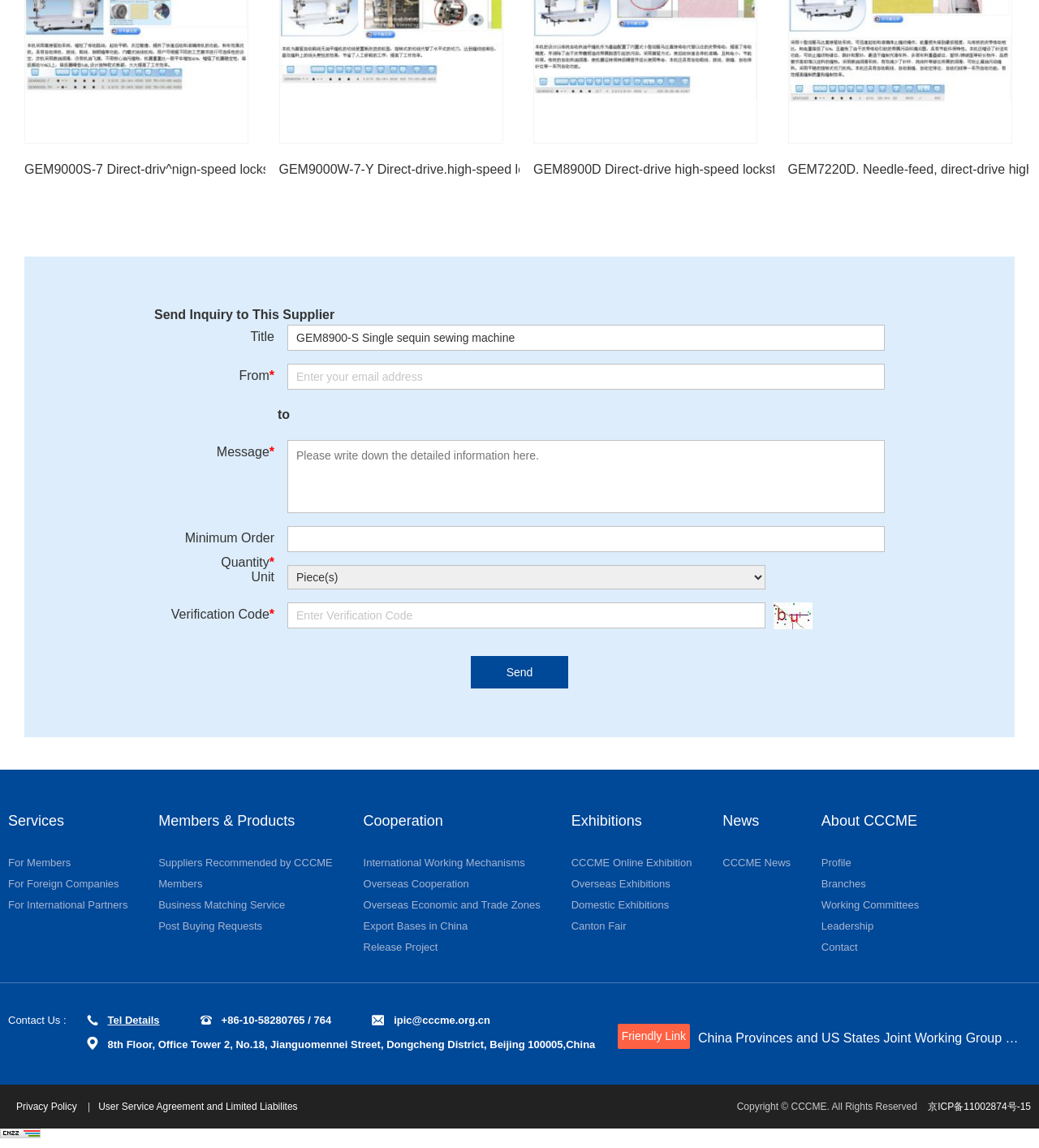Use a single word or phrase to answer the question:
What is the function of the 'Verification Code' field?

To verify user input